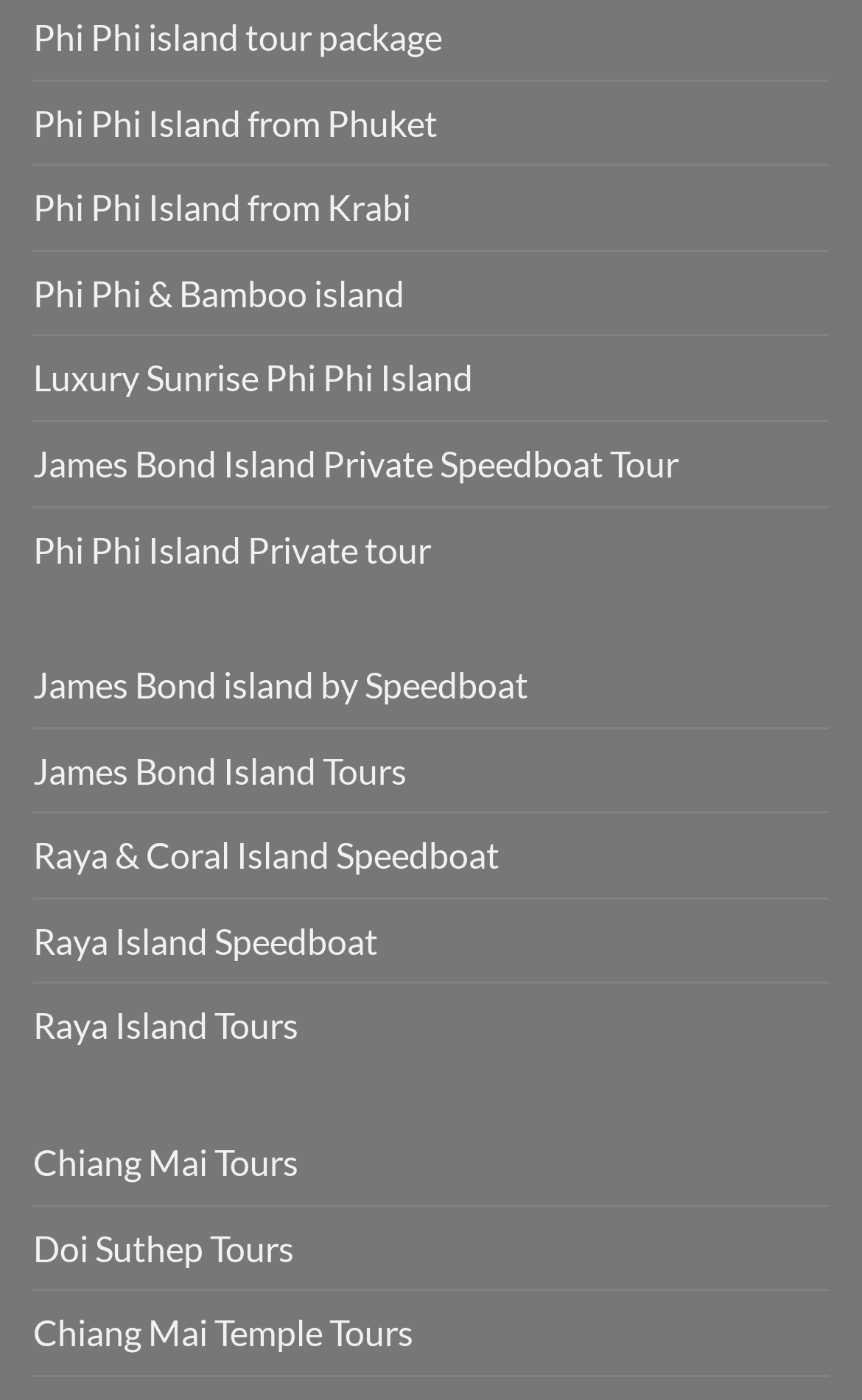Please mark the bounding box coordinates of the area that should be clicked to carry out the instruction: "Visit Raya Island by Speedboat".

[0.038, 0.642, 0.438, 0.702]